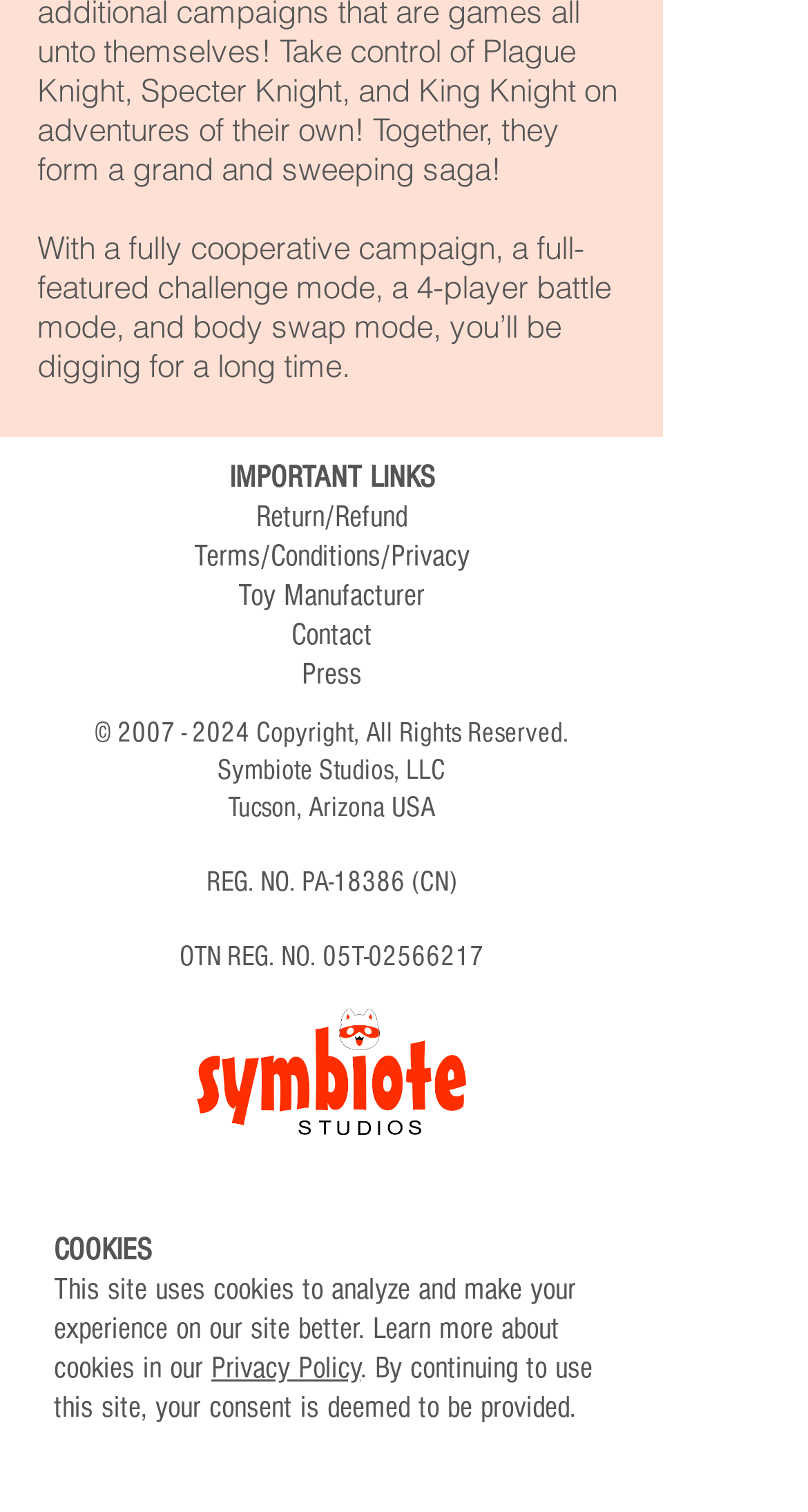Find the UI element described as: "aria-label="Symbiote Studios on Facebook"" and predict its bounding box coordinates. Ensure the coordinates are four float numbers between 0 and 1, [left, top, right, bottom].

[0.259, 0.771, 0.31, 0.798]